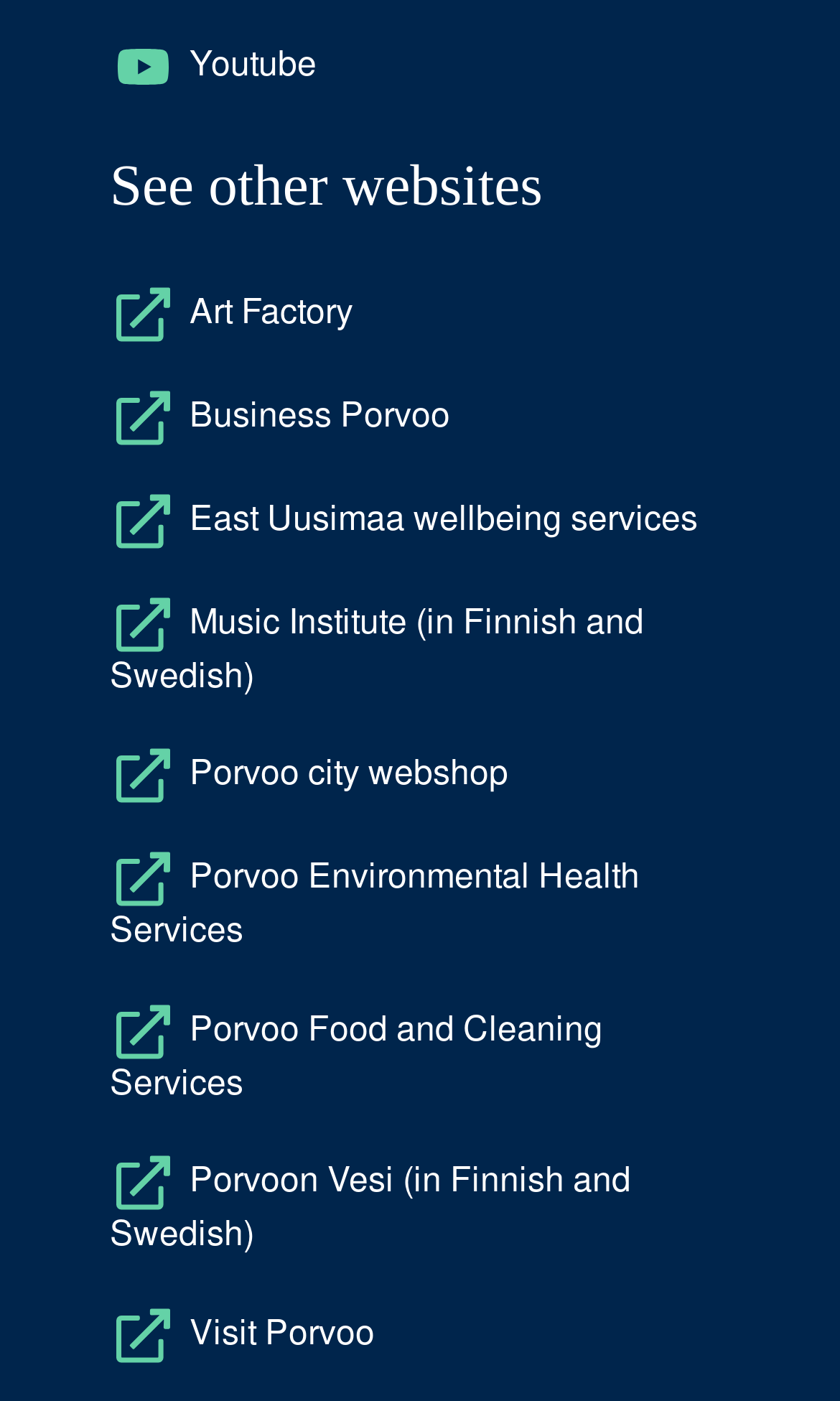Provide a one-word or short-phrase answer to the question:
How many links are on the webpage?

9